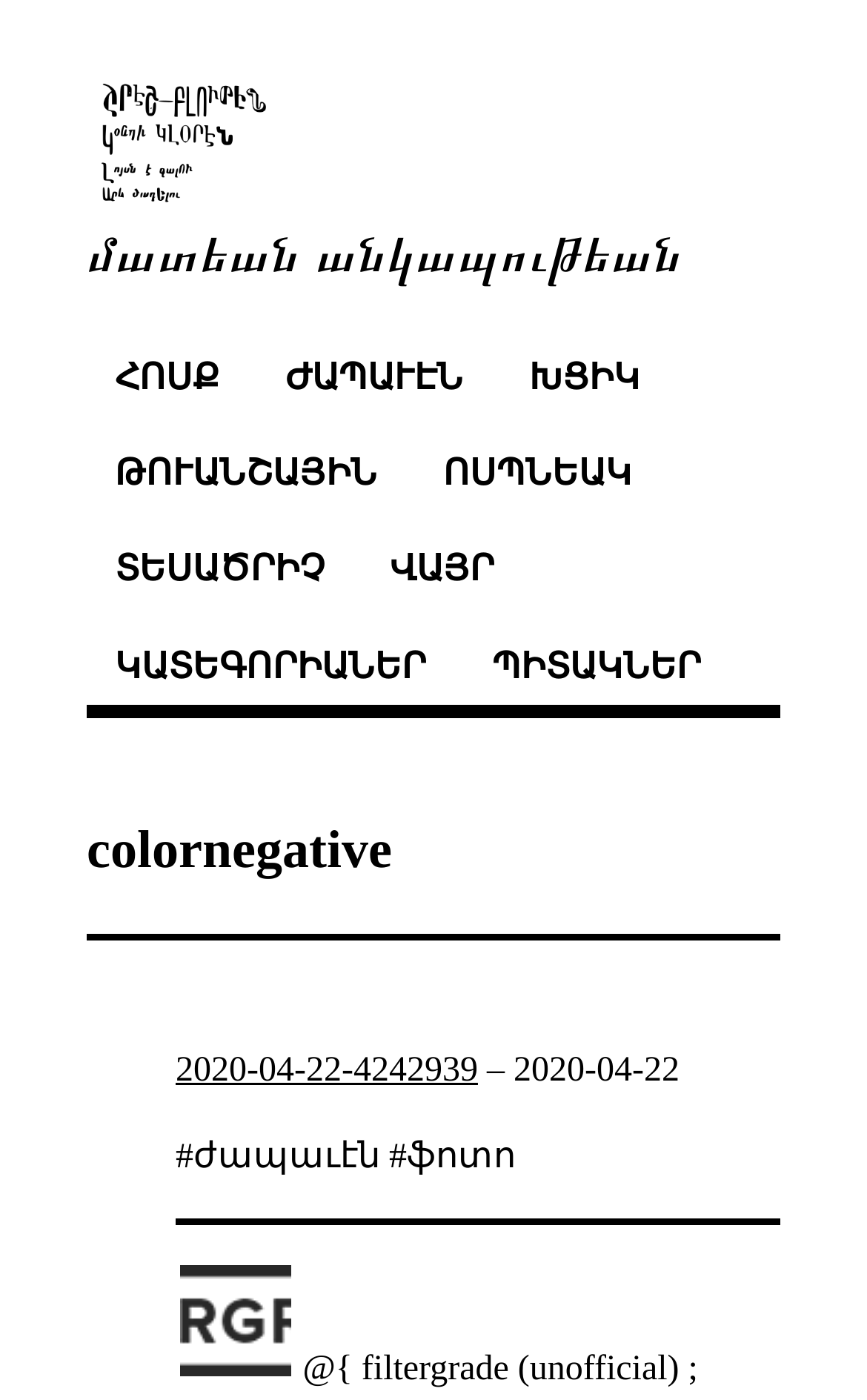How many links are in the top navigation bar?
Analyze the image and provide a thorough answer to the question.

I counted the number of links in the top navigation bar, which are 'մատեան անկապութեան', 'ՀՈՍՔ', 'ԺԱՊԱՒԷՆ', 'ԽՑԻԿ', 'ԹՈՒԱՆՇԱՅԻՆ', 'ՈՍՊՆԵԱԿ', and 'ՏԵՍԱԾՐԻՉ'.